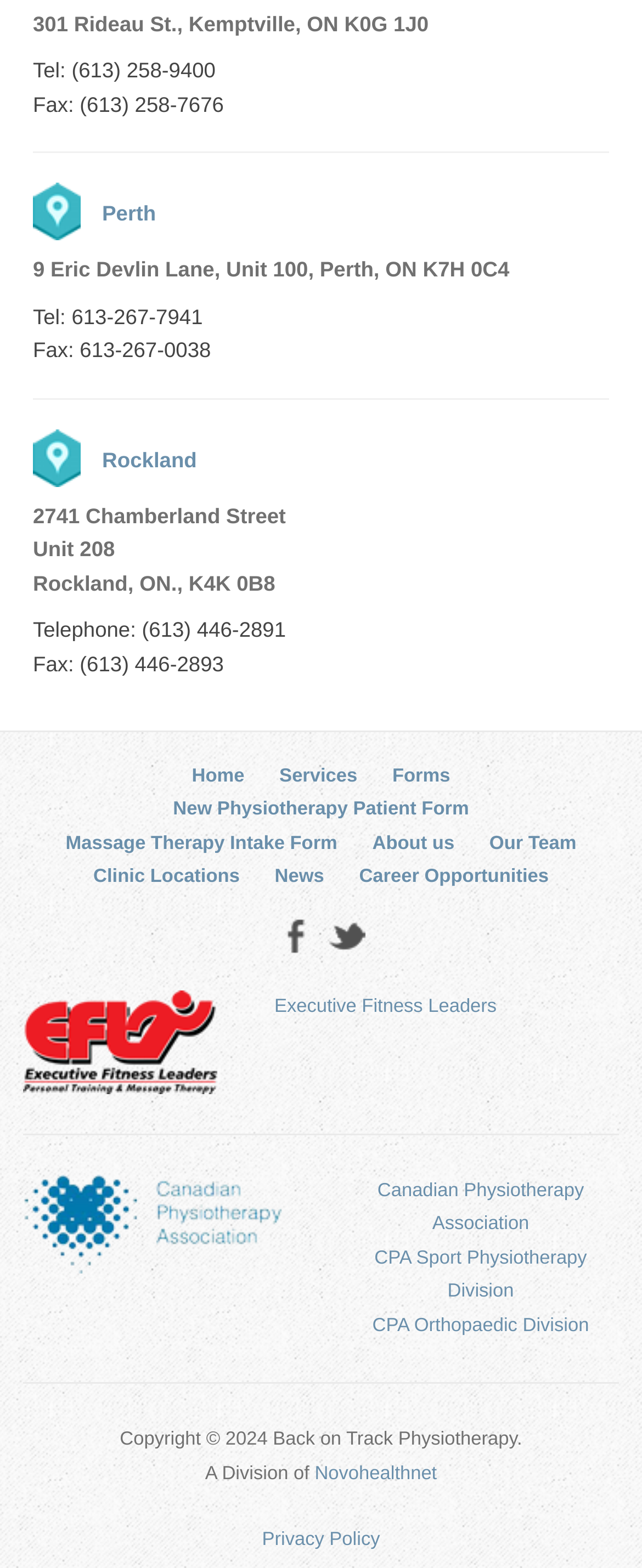What is the address of the Kemptville location?
Answer the question with a thorough and detailed explanation.

I found the address by looking at the StaticText element with the text '301 Rideau St., Kemptville, ON K0G 1J0' which is a child of the Root Element.